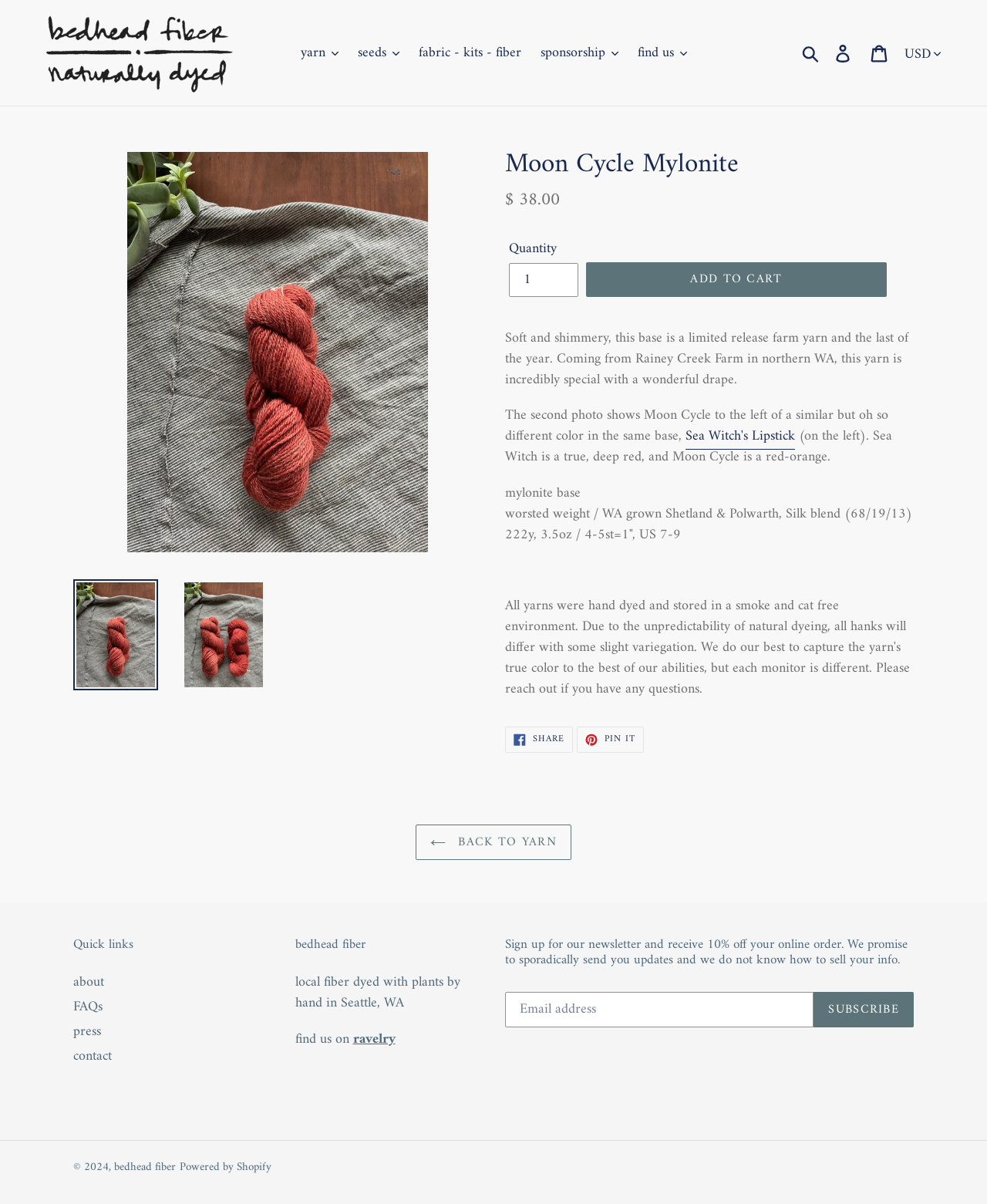What is the function of the 'ADD TO CART' button?
Use the image to answer the question with a single word or phrase.

Add the yarn to the cart